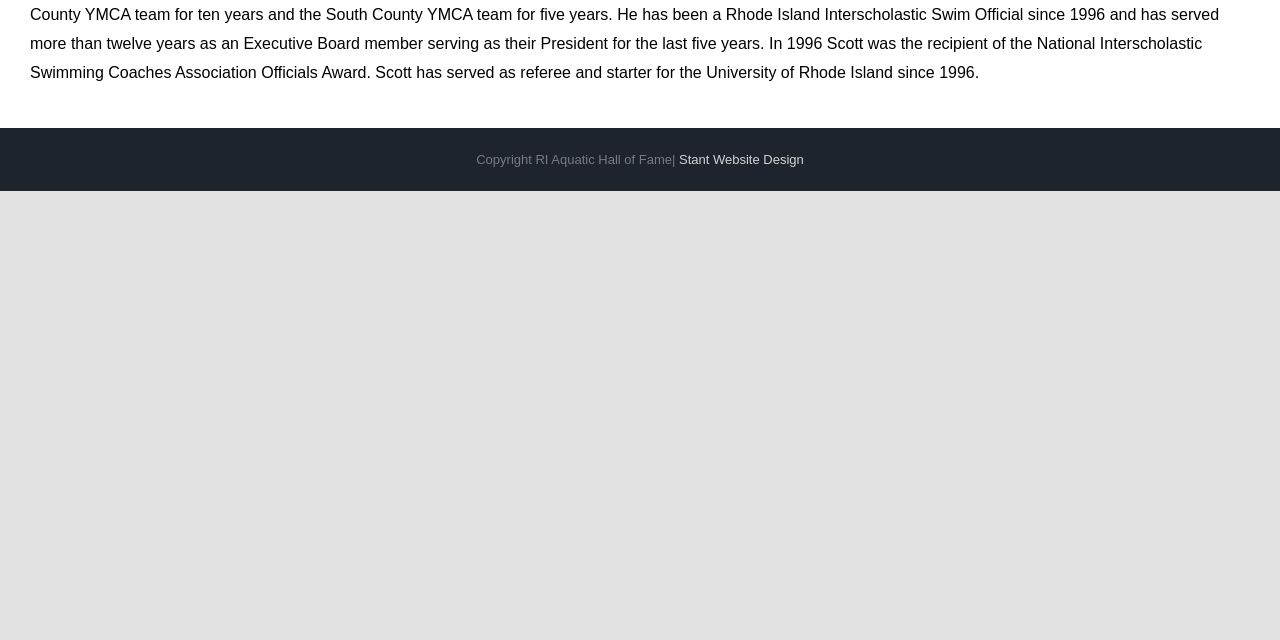Extract the bounding box of the UI element described as: "Go to Top".

[0.904, 0.945, 0.941, 1.0]